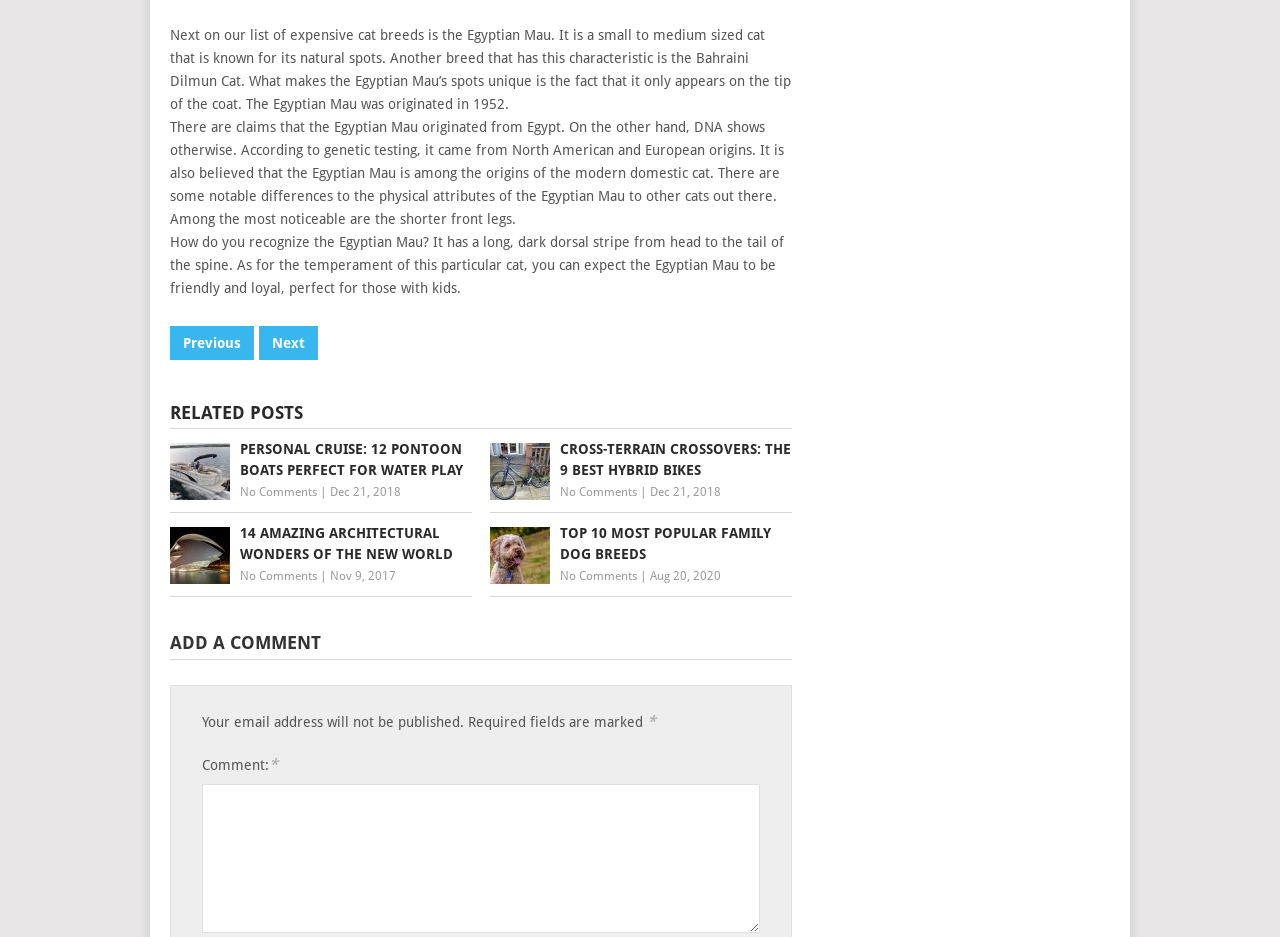Determine the bounding box coordinates of the region that needs to be clicked to achieve the task: "Click on the 'Previous' link".

[0.133, 0.348, 0.198, 0.384]